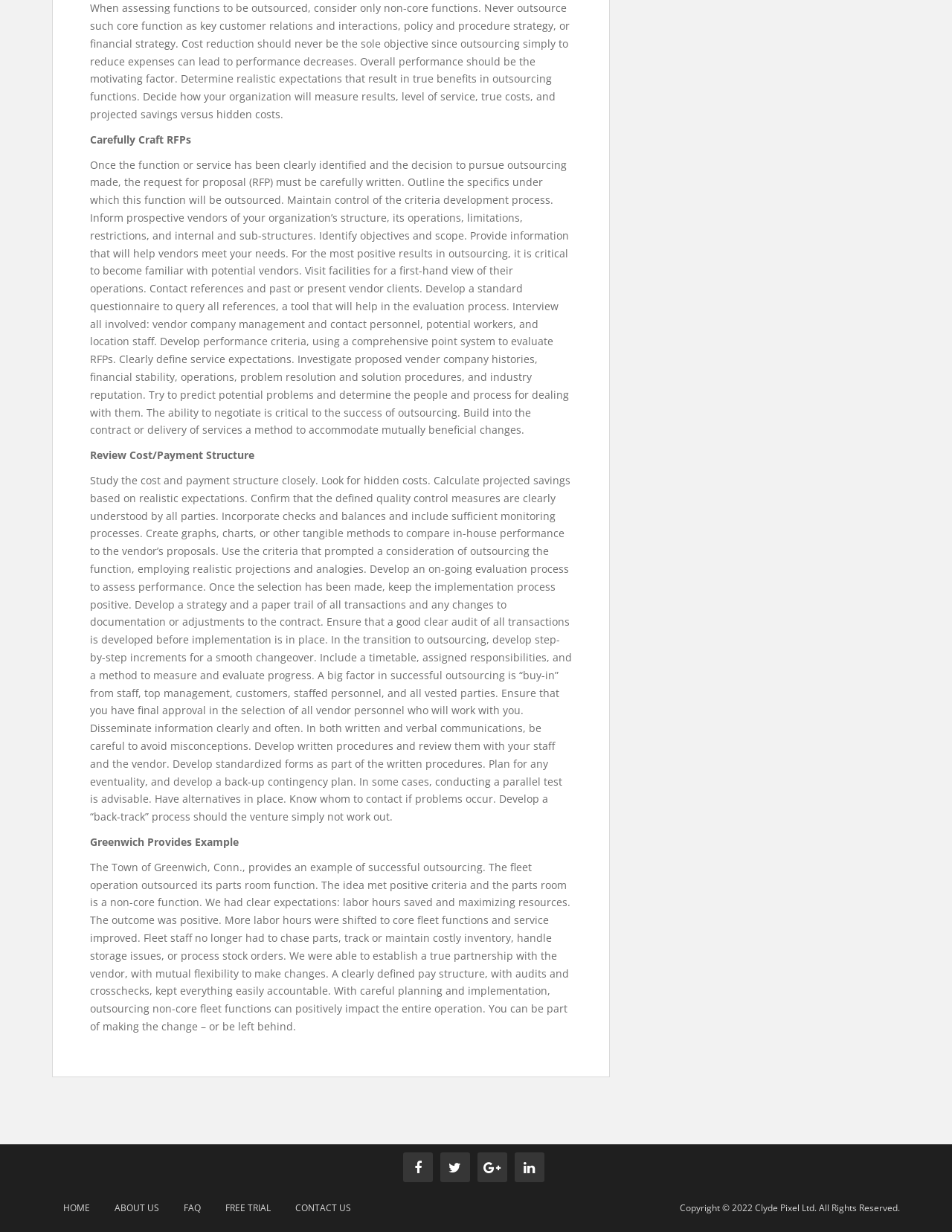Carefully examine the image and provide an in-depth answer to the question: What is the purpose of carefully crafting RFPs?

According to the webpage, carefully crafting RFPs is critical to getting the best results in outsourcing, as it allows organizations to clearly outline their requirements, evaluate vendors, and negotiate mutually beneficial contracts.